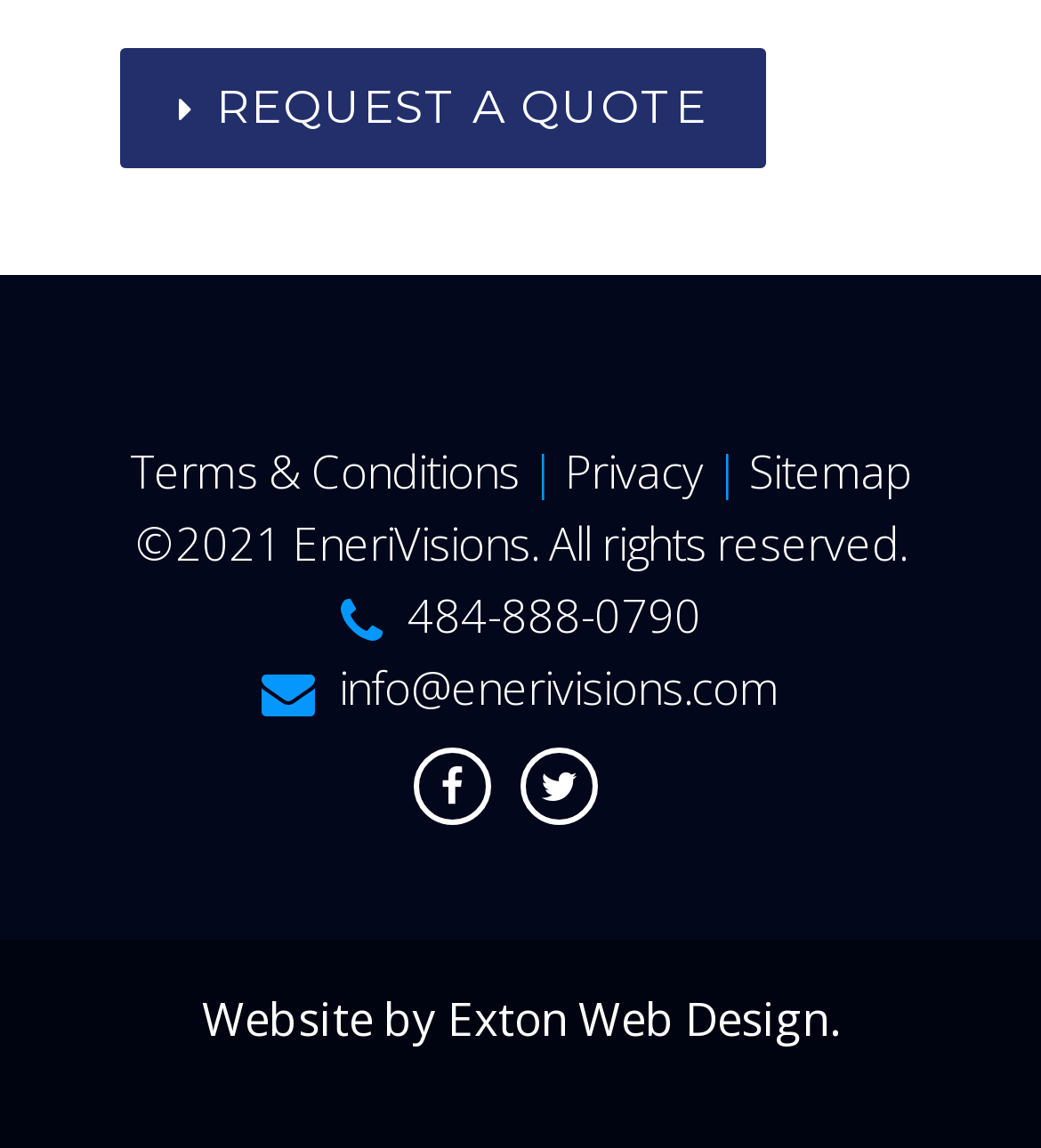Using the format (top-left x, top-left y, bottom-right x, bottom-right y), and given the element description, identify the bounding box coordinates within the screenshot: Exton Web Design

[0.429, 0.86, 0.796, 0.913]